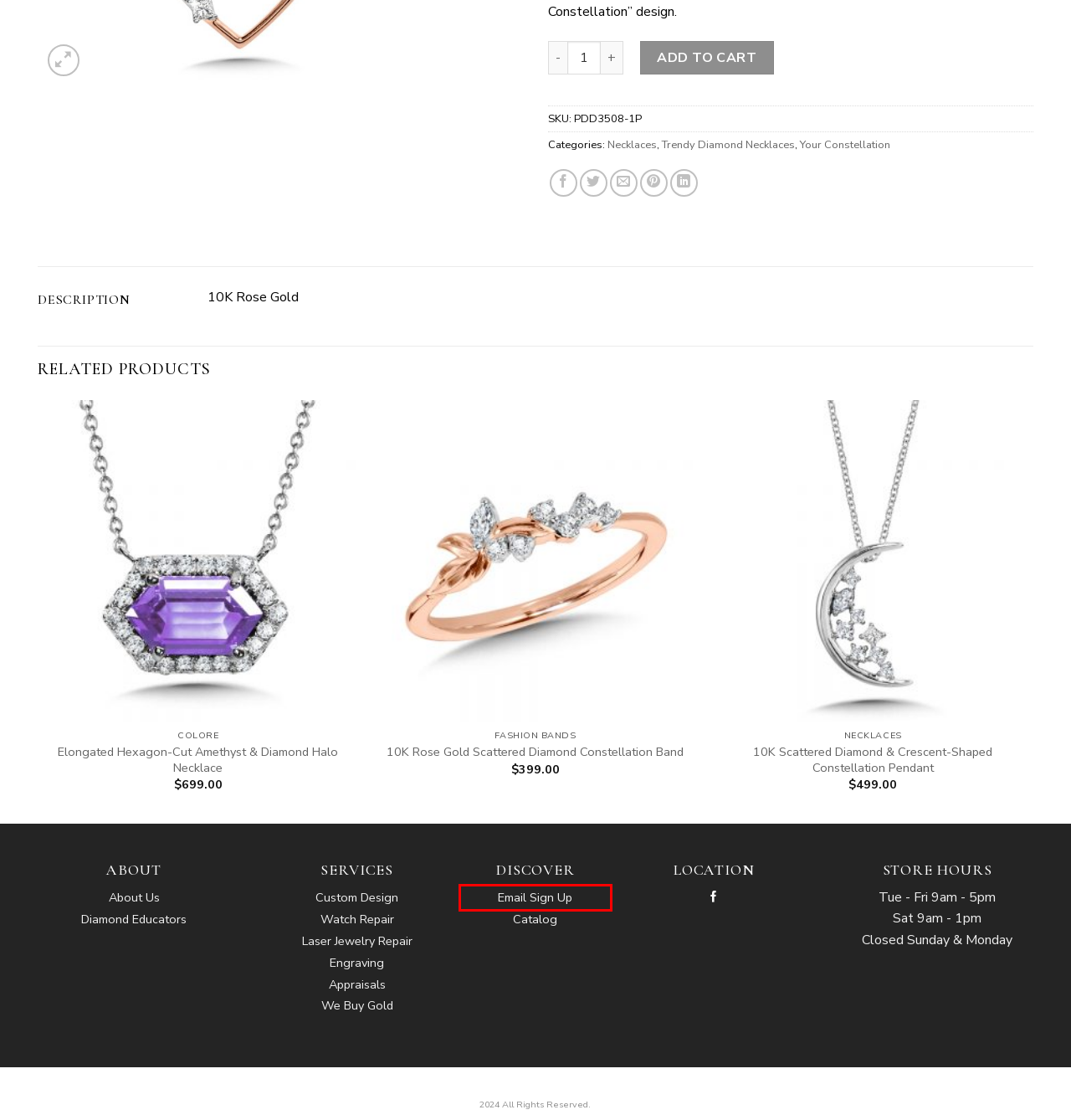Review the webpage screenshot and focus on the UI element within the red bounding box. Select the best-matching webpage description for the new webpage that follows after clicking the highlighted element. Here are the candidates:
A. 10K Scattered Diamond & Crescent-Shaped Constellation Pendant – Carrolls Jewelers
B. 10K Rose Gold Scattered Diamond Constellation Band – Carrolls Jewelers
C. Your Constellation – Carrolls Jewelers
D. We Buy Gold – Carrolls Jewelers
E. Elongated Hexagon-Cut Amethyst & Diamond Halo Necklace – Carrolls Jewelers
F. Guarantee – Carrolls Jewelers
G. 10K Scattered Diamond & Pear-Shaped Dangling Constellation Earring – Carrolls Jewelers
H. Email Sign Up – Carrolls Jewelers

H